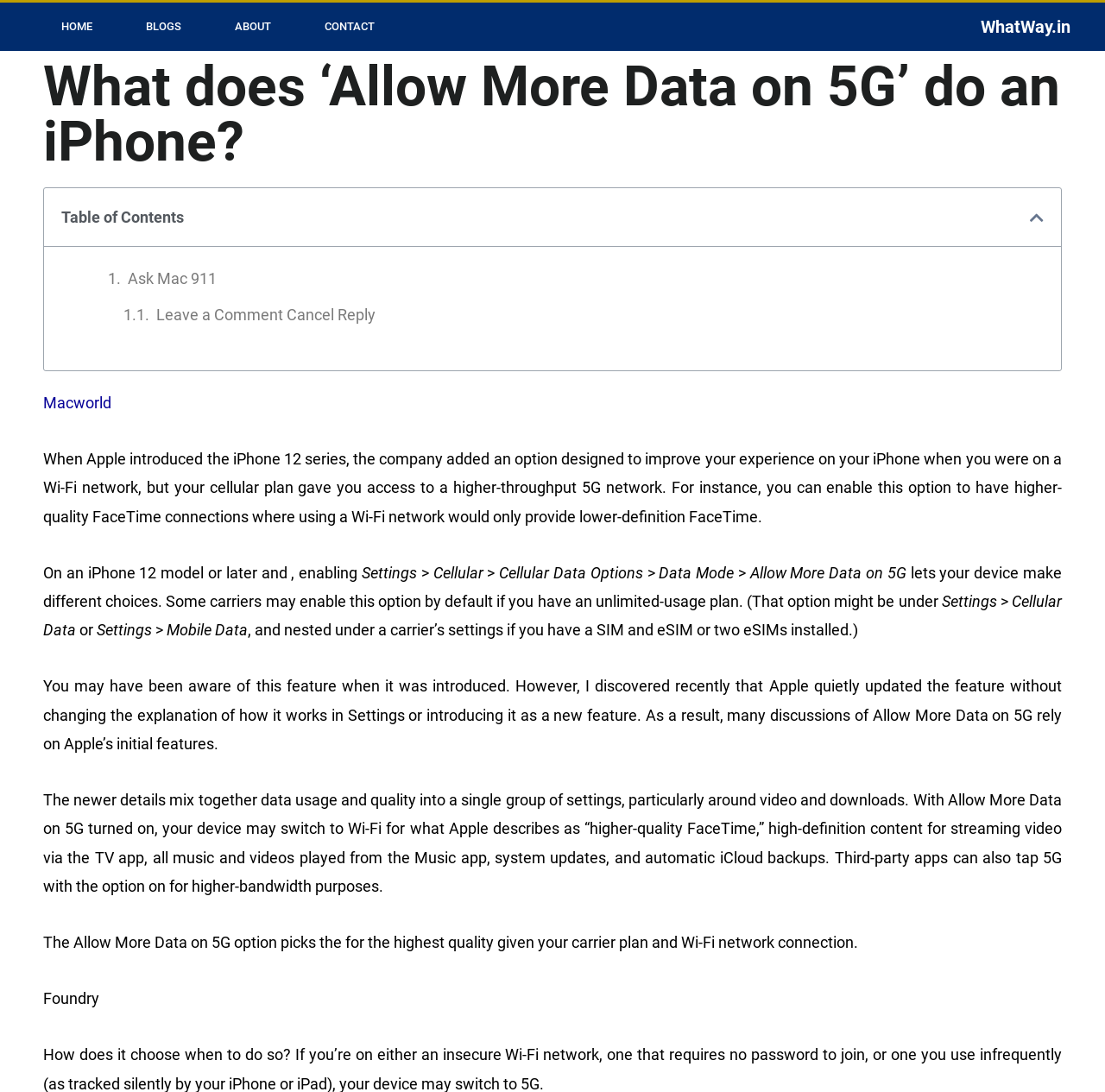Can you find the bounding box coordinates for the element that needs to be clicked to execute this instruction: "Click HOME"? The coordinates should be given as four float numbers between 0 and 1, i.e., [left, top, right, bottom].

[0.031, 0.002, 0.108, 0.047]